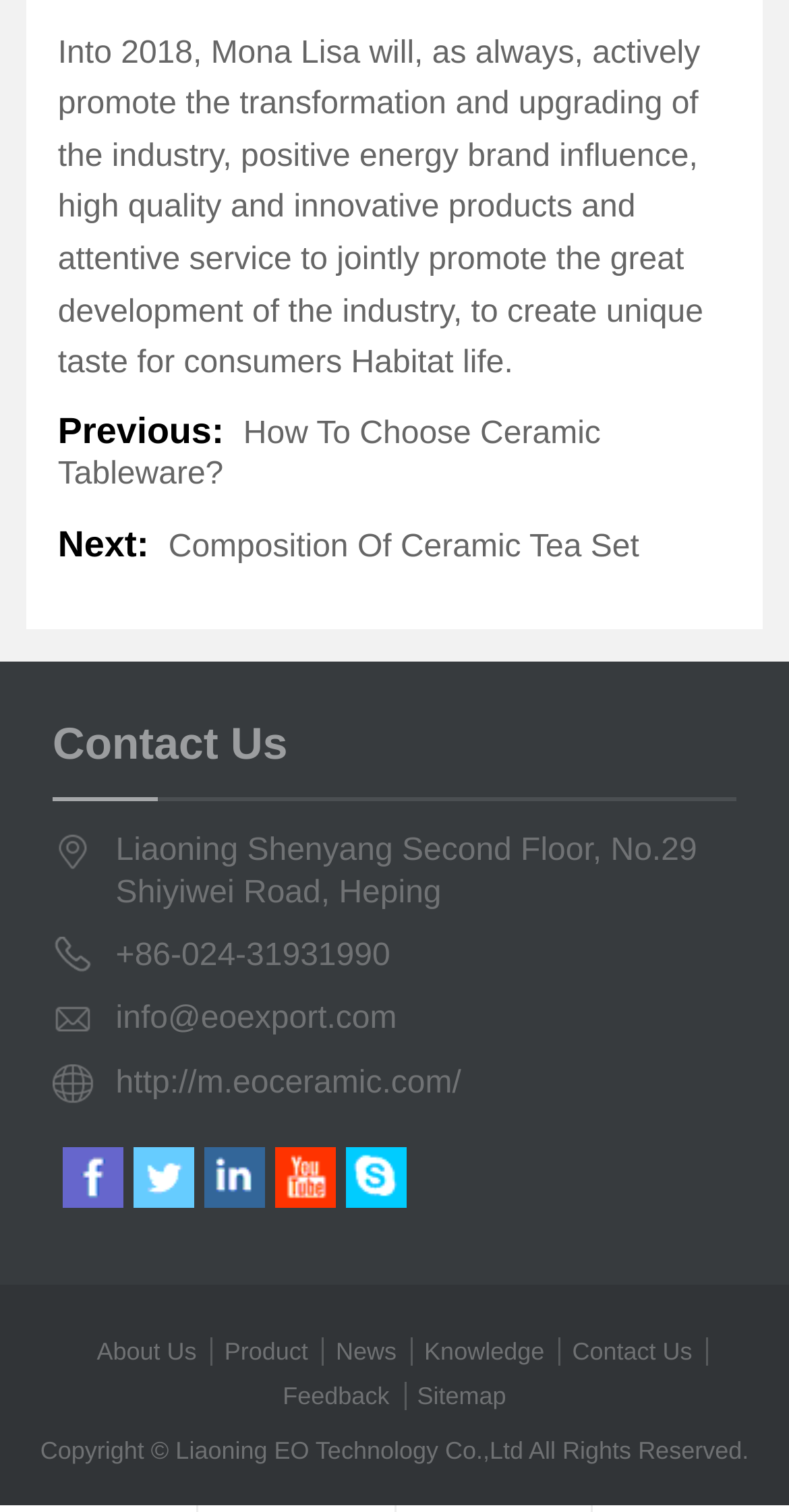Refer to the image and provide a thorough answer to this question:
What is the company's email address?

The company's email address can be found in the 'Contact Us' section, which is located at the bottom of the webpage. The email address is listed as 'info@eoexport.com'.